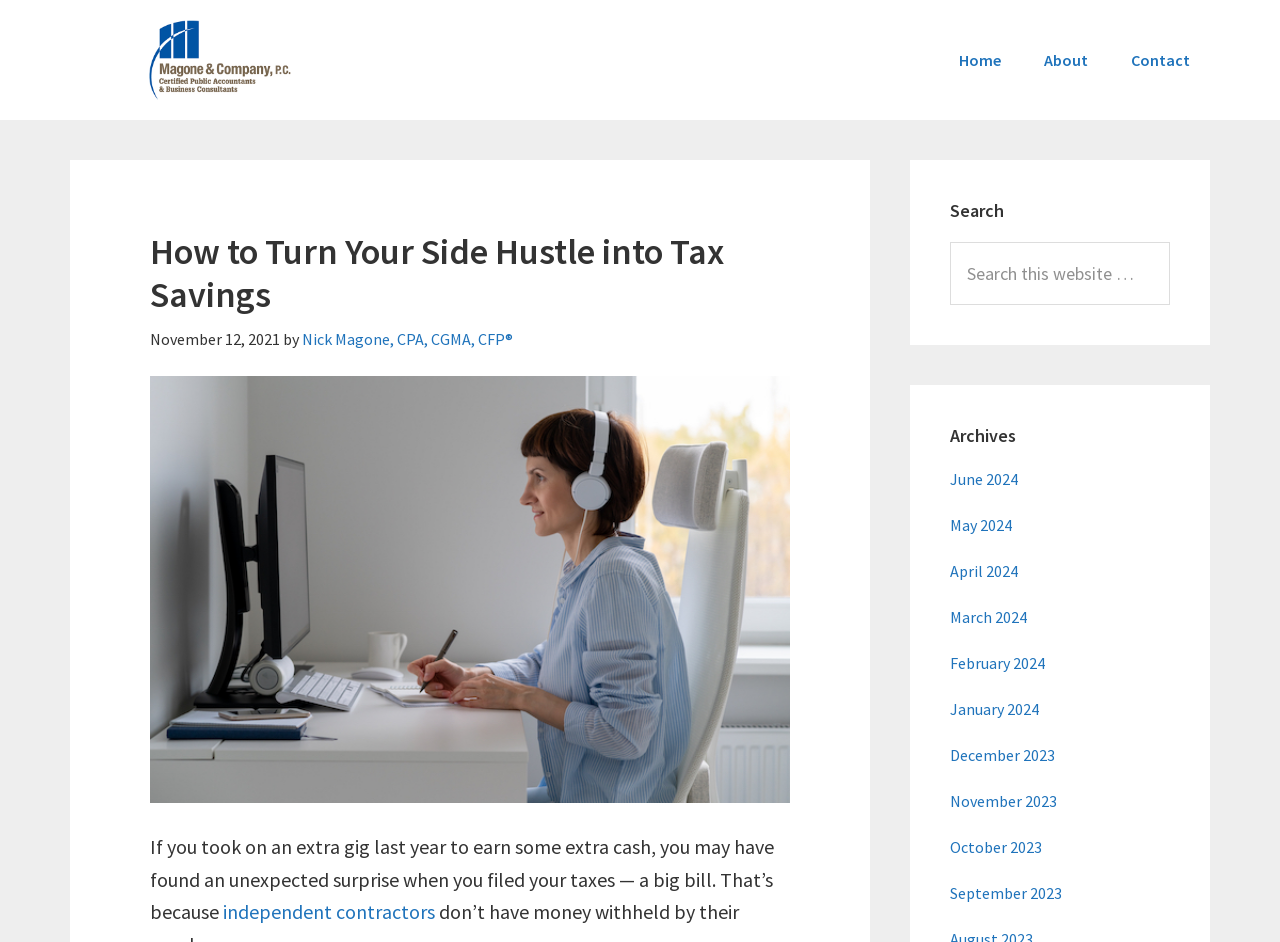Specify the bounding box coordinates of the area to click in order to execute this command: 'Click the 'Home' link'. The coordinates should consist of four float numbers ranging from 0 to 1, and should be formatted as [left, top, right, bottom].

[0.734, 0.021, 0.798, 0.106]